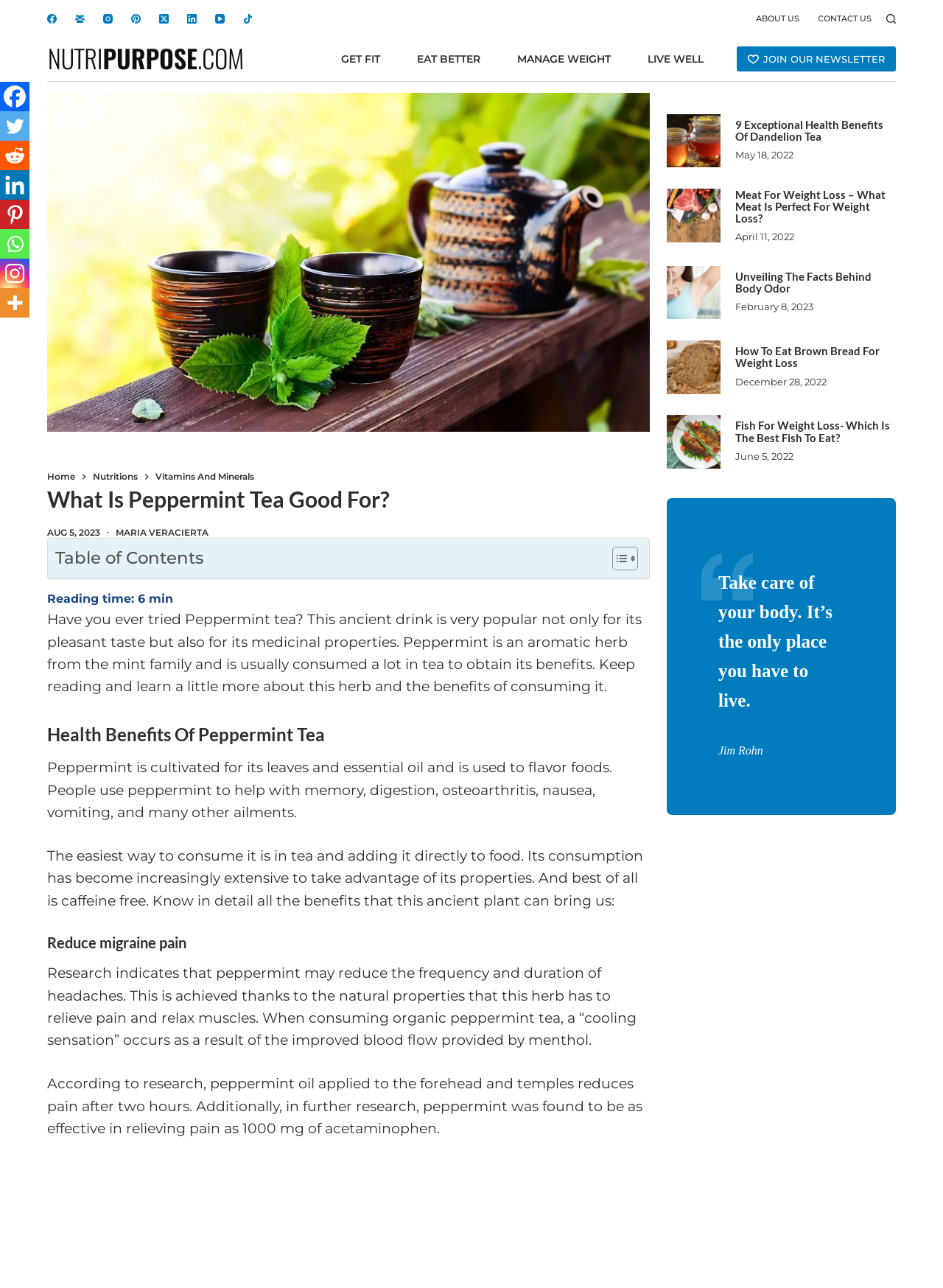Describe all the key features of the webpage in detail.

This webpage is about the benefits of peppermint tea, with a focus on its health benefits. At the top of the page, there is a navigation menu with links to "ABOUT US" and "CONTACT US". Below this, there is a search button and a series of social media links, including Facebook, Twitter, and Instagram.

The main content of the page is divided into sections, with headings and paragraphs of text. The first section introduces peppermint tea and its popularity, followed by a section on the health benefits of peppermint tea. This section includes a table of contents and a list of benefits, including reducing migraine pain.

The page also features several images, including a large image of peppermint tea at the top of the page and smaller images throughout the content. There are also links to related articles, including "Benefits of Dandelion Tea" and "Meat For Weight Loss – What Meat Is Perfect For Weight Loss?".

At the bottom of the page, there are more links to social media platforms, including Facebook, Twitter, and LinkedIn. There is also a section with three article previews, each with a heading, image, and link to the full article.